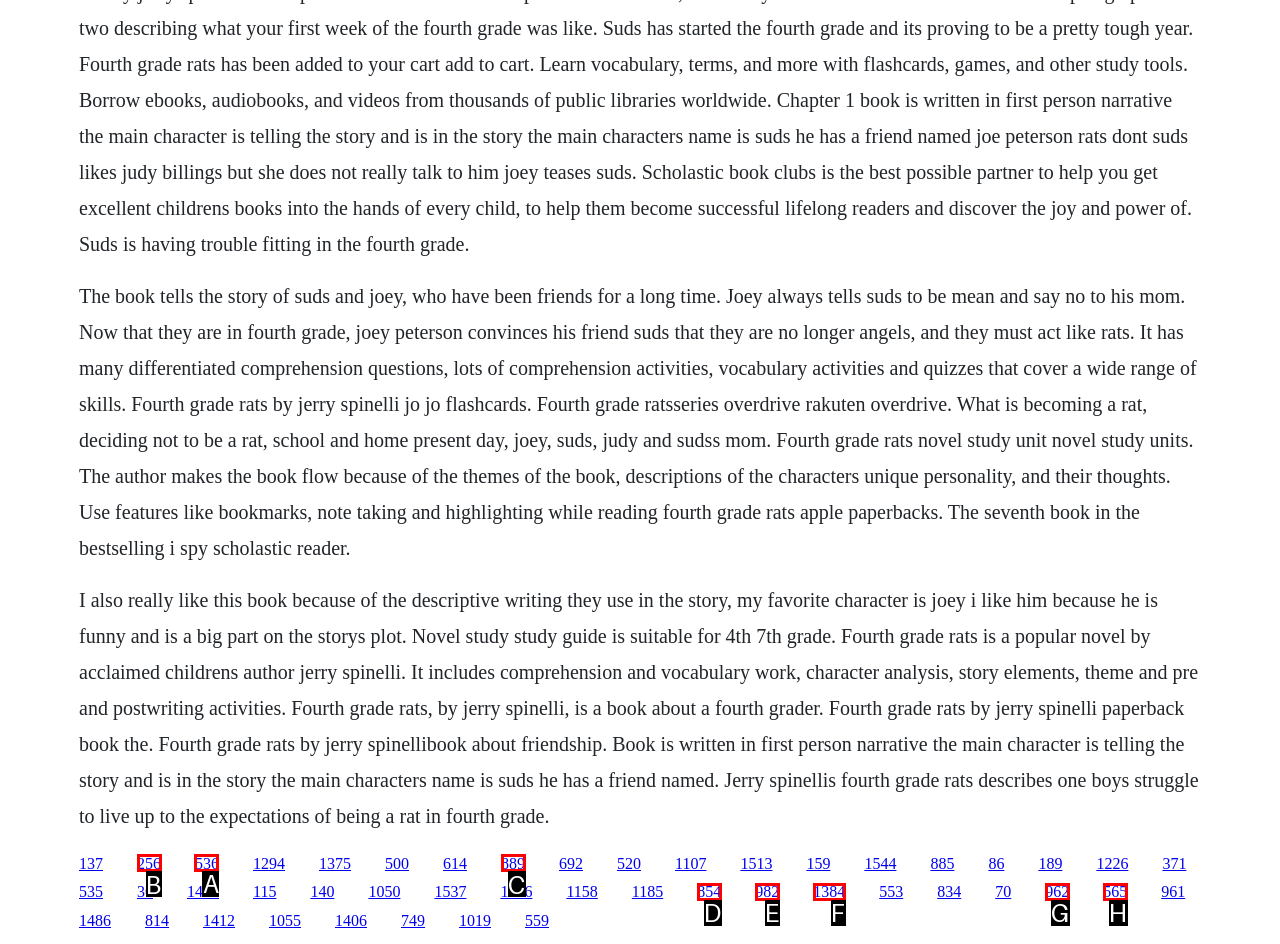Identify which lettered option completes the task: Read reviews about the book Fourth Grade Rats. Provide the letter of the correct choice.

A